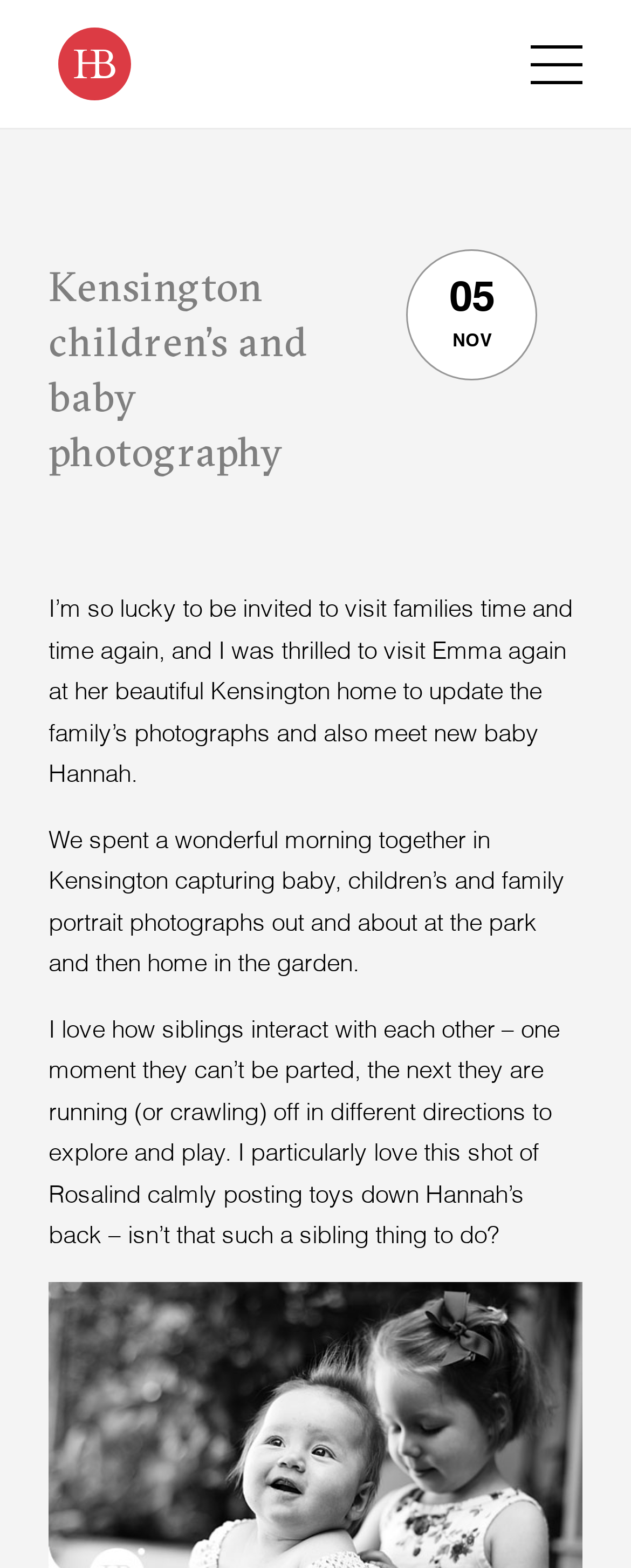From the webpage screenshot, predict the bounding box coordinates (top-left x, top-left y, bottom-right x, bottom-right y) for the UI element described here: alt="Helen Bartlett"

[0.082, 0.018, 0.218, 0.064]